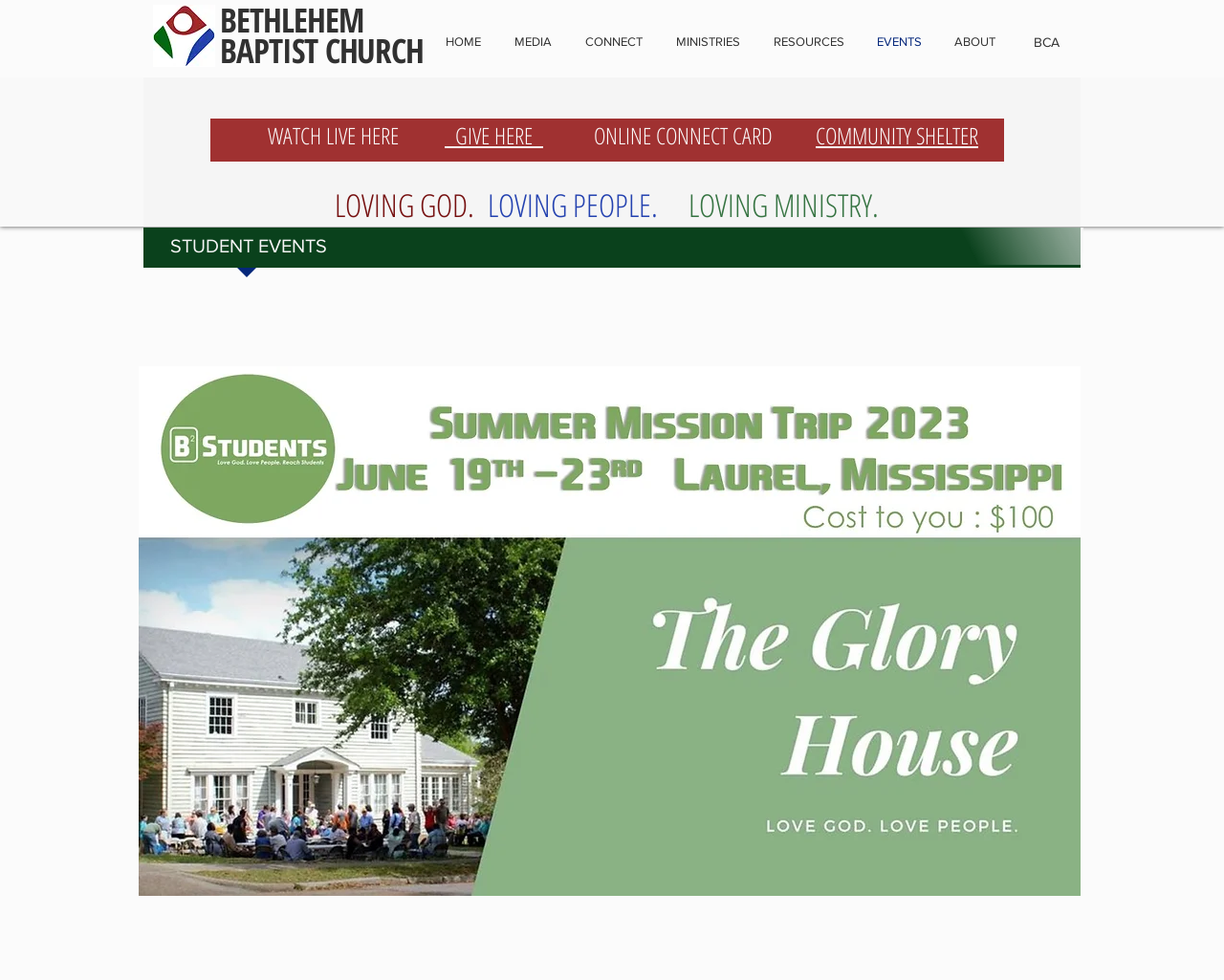Explain the webpage's design and content in an elaborate manner.

The webpage is about Bethlehem Baptist Church in Hazel Green, Alabama. At the top, there is a navigation menu with 7 links: HOME, MEDIA, CONNECT, MINISTRIES, RESOURCES, EVENTS, and ABOUT. Below the navigation menu, there is a large heading "BETHLEHEM BAPTIST CHURCH" and a church logo image on the left side.

On the right side of the logo, there is a link "BCA". Below the logo, there are three headings with links: "WATCH LIVE HERE", "GIVE HERE", and "ONLINE CONNECT CARD". These links are aligned horizontally and take up about half of the page width.

Further down, there are three more headings with links: "COMMUNITY SHELTER", "LOVING GOD.", and "LOVING PEOPLE.". The last one is followed by another heading "LOVING MINISTRY." which has two subheadings: "COLLEGE & CAREER" and "STUDENT EVENTS".

At the bottom of the page, there is a large image "Slide8.JPG" that takes up most of the page width. On top of this image, there is a link "B2 Student Summer Mission Trip.jpg" which is also an image.